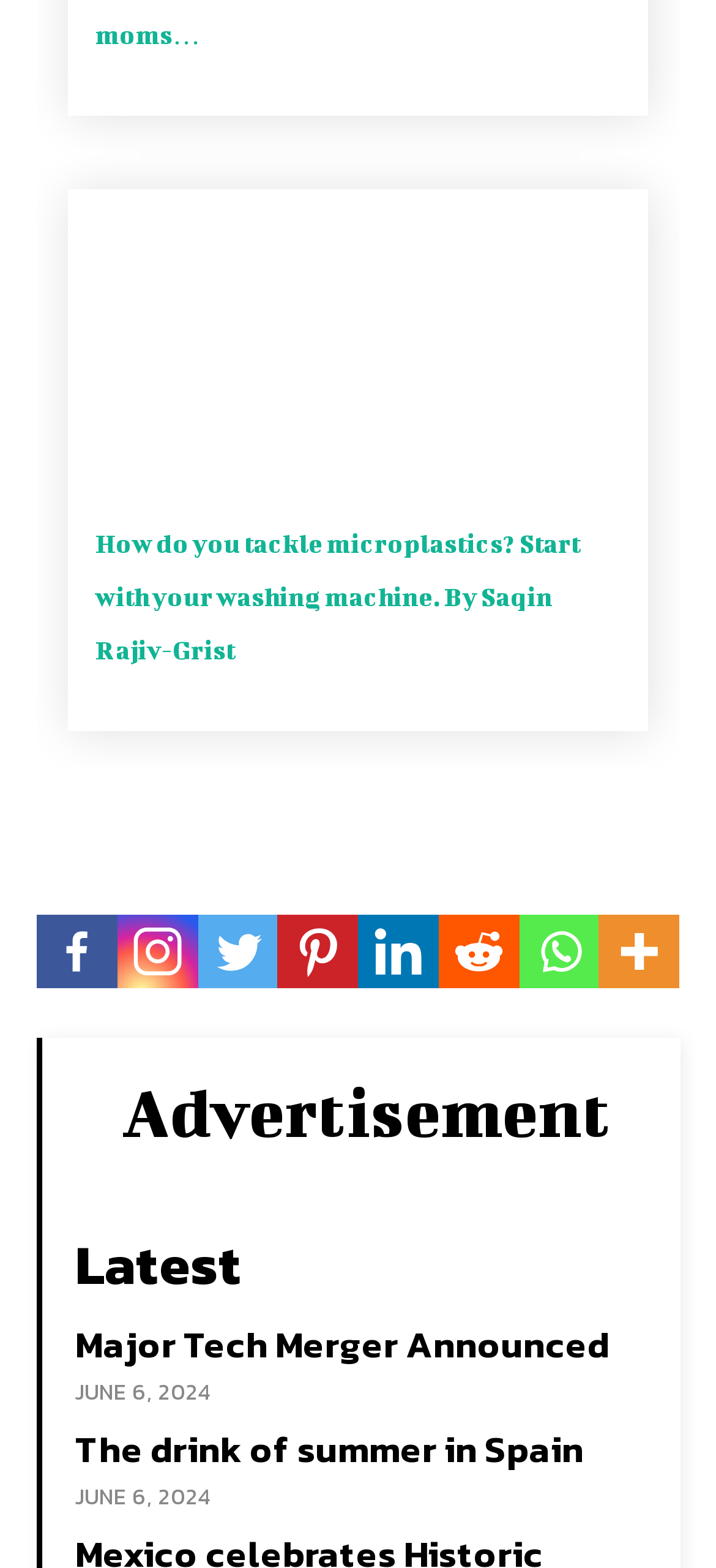Please identify the bounding box coordinates of the element's region that should be clicked to execute the following instruction: "Learn more about the major tech merger". The bounding box coordinates must be four float numbers between 0 and 1, i.e., [left, top, right, bottom].

[0.105, 0.84, 0.851, 0.875]